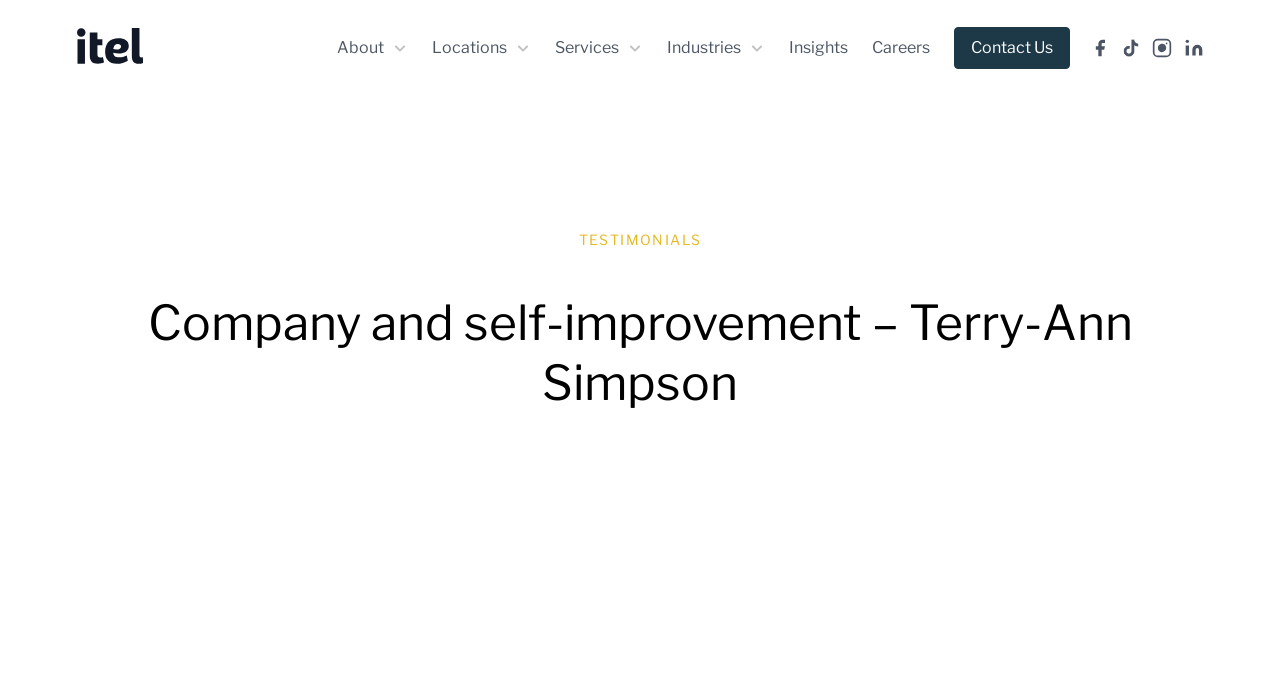Locate the bounding box coordinates of the segment that needs to be clicked to meet this instruction: "Enter your name in the 'Your Name' field".

None